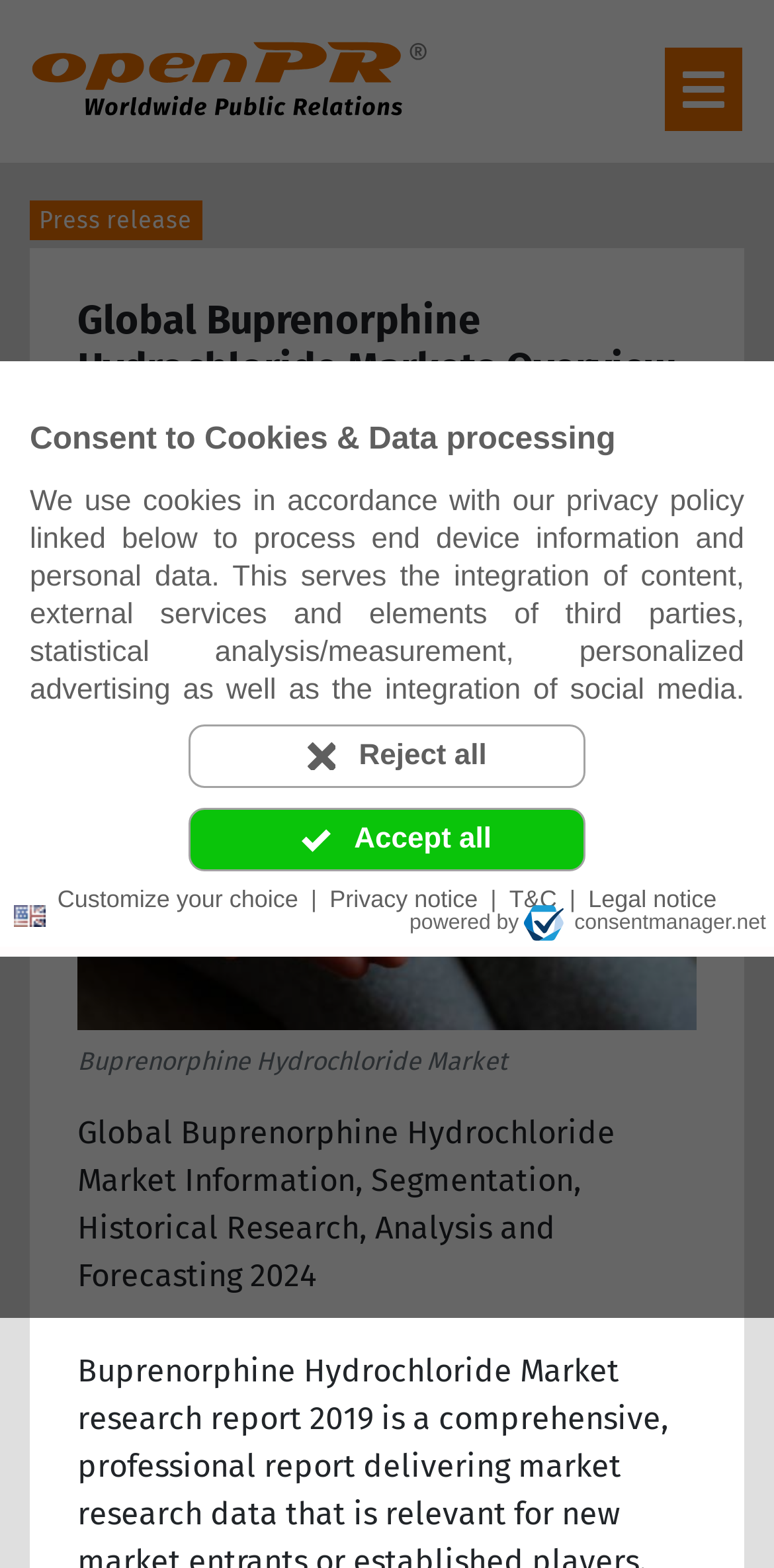Please identify the coordinates of the bounding box that should be clicked to fulfill this instruction: "Read the 'Industry, Real Estate & Construction' press release".

[0.1, 0.323, 0.815, 0.366]